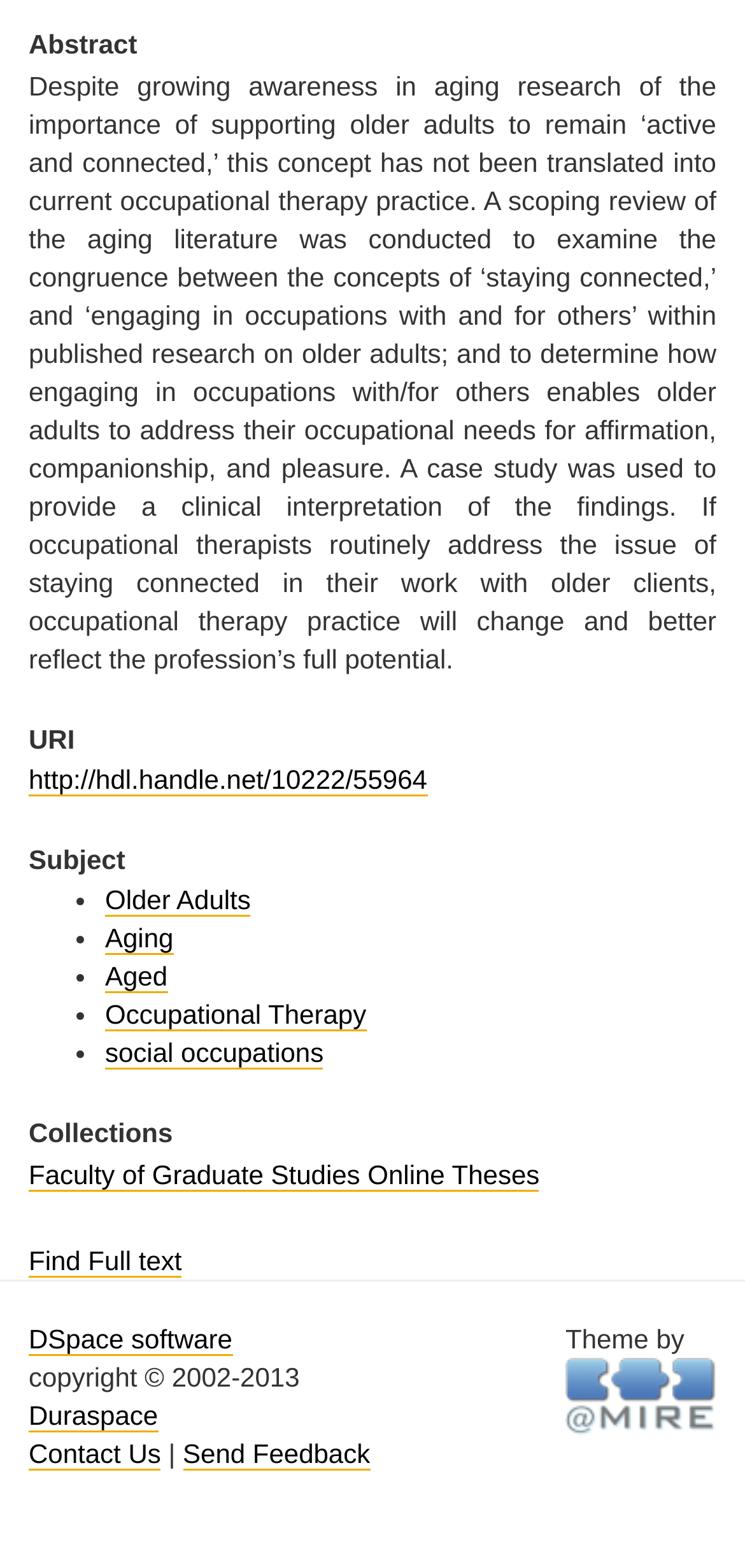Please mark the clickable region by giving the bounding box coordinates needed to complete this instruction: "Access the URI".

[0.038, 0.462, 0.962, 0.481]